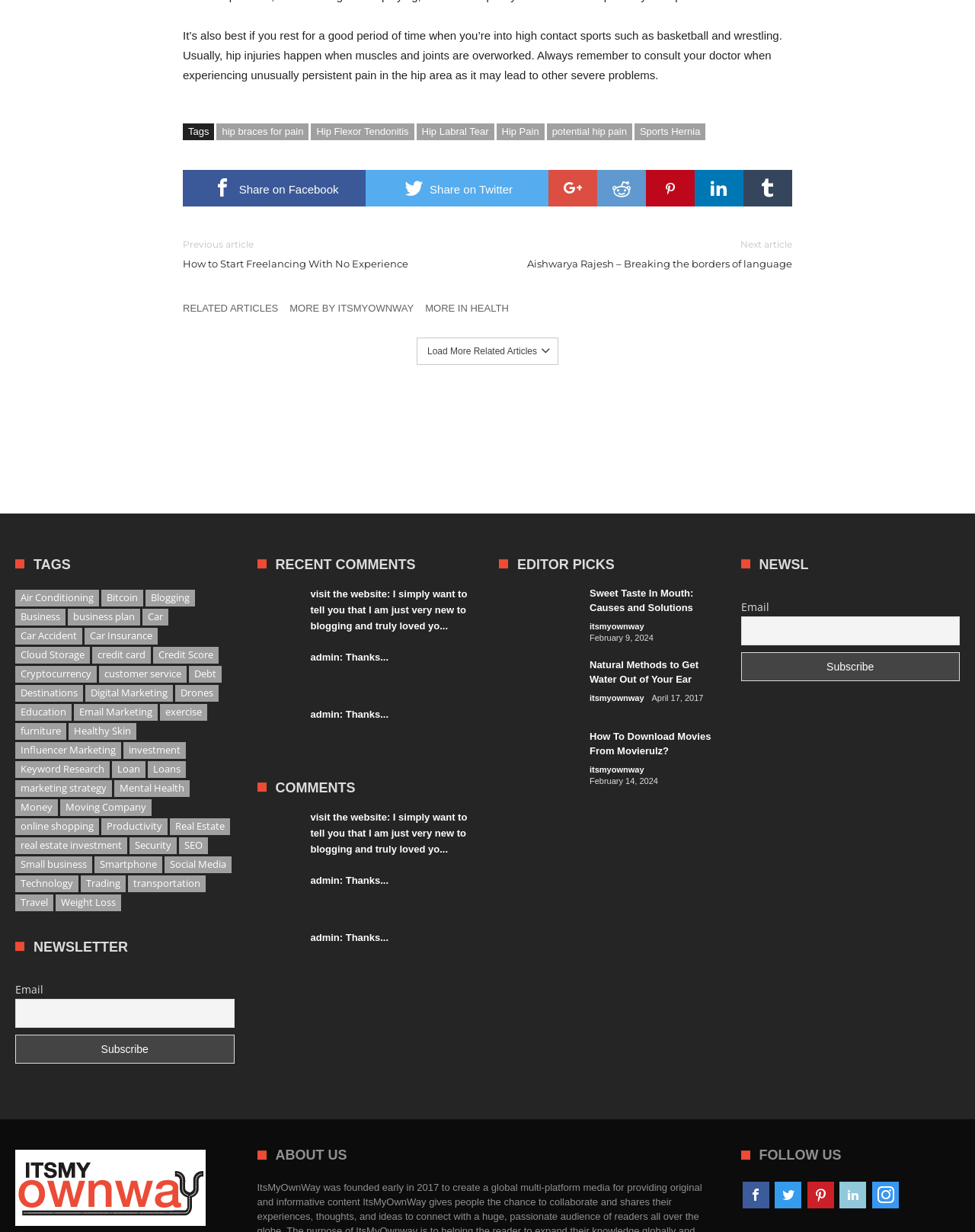Please answer the following question as detailed as possible based on the image: 
What is the function of the 'Subscribe' button?

The function of the 'Subscribe' button can be inferred by its position next to the 'Email' textbox and the 'NEWSLETTER' heading, which suggests that it is used to subscribe to a newsletter by providing an email address.